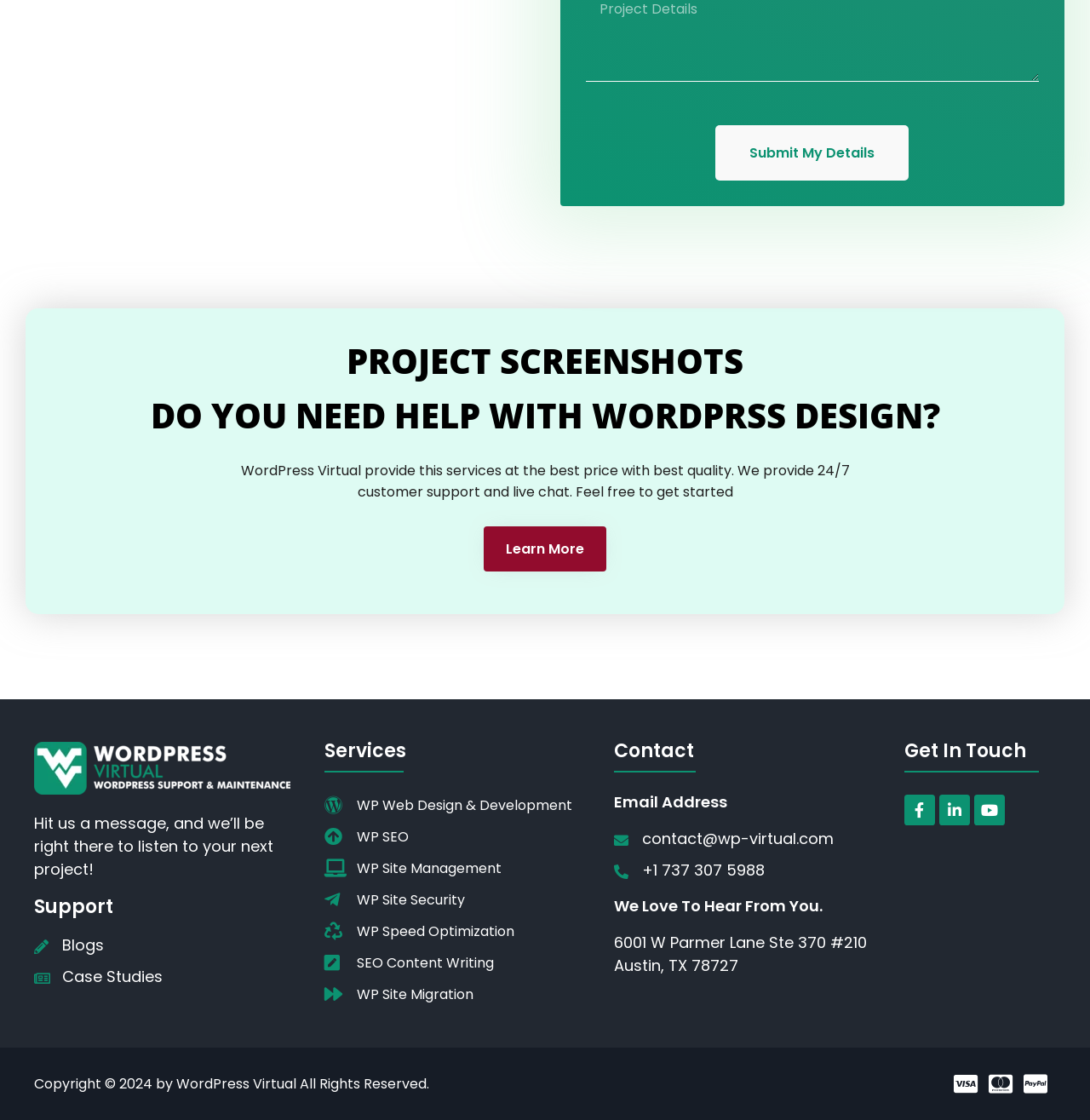What is the company's customer support availability?
Based on the visual, give a brief answer using one word or a short phrase.

24/7